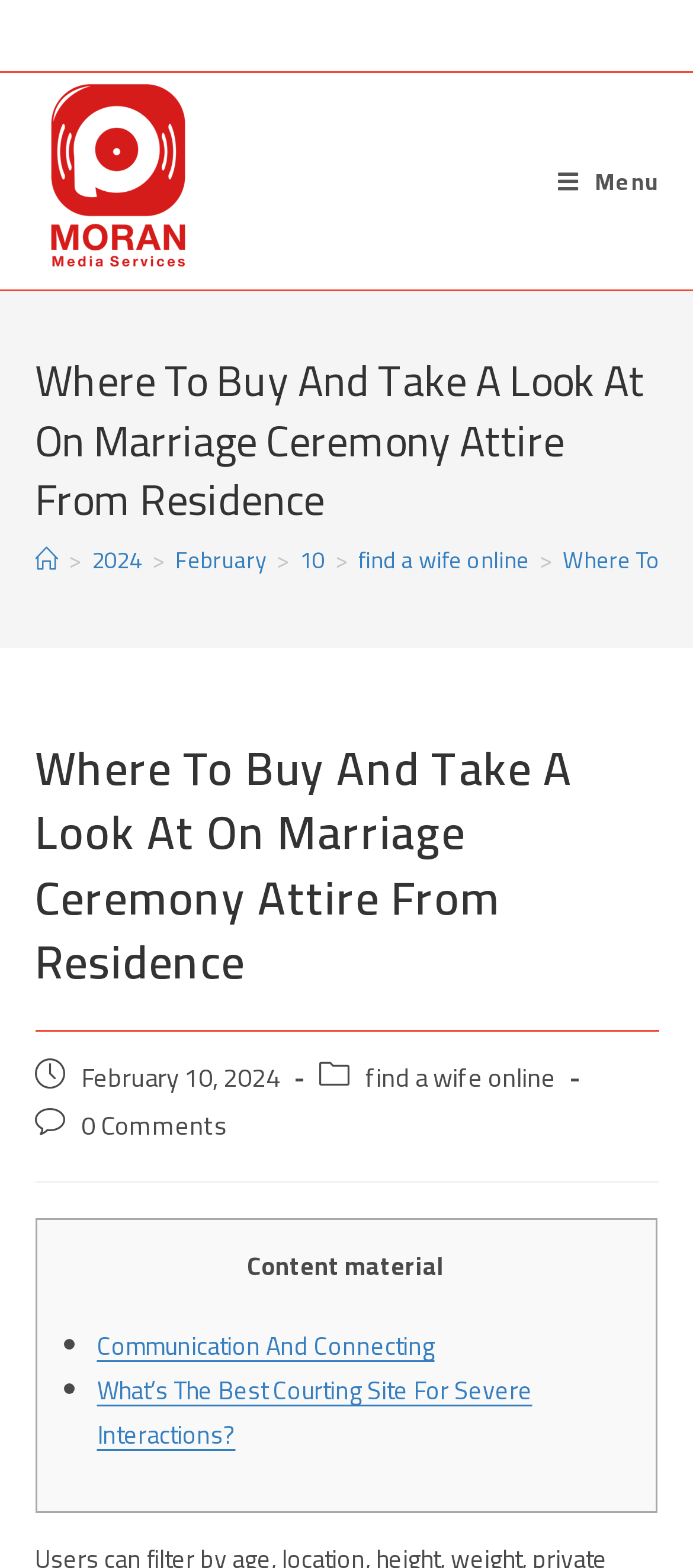Find and indicate the bounding box coordinates of the region you should select to follow the given instruction: "Open 'Mobile Menu'".

[0.805, 0.102, 0.95, 0.129]